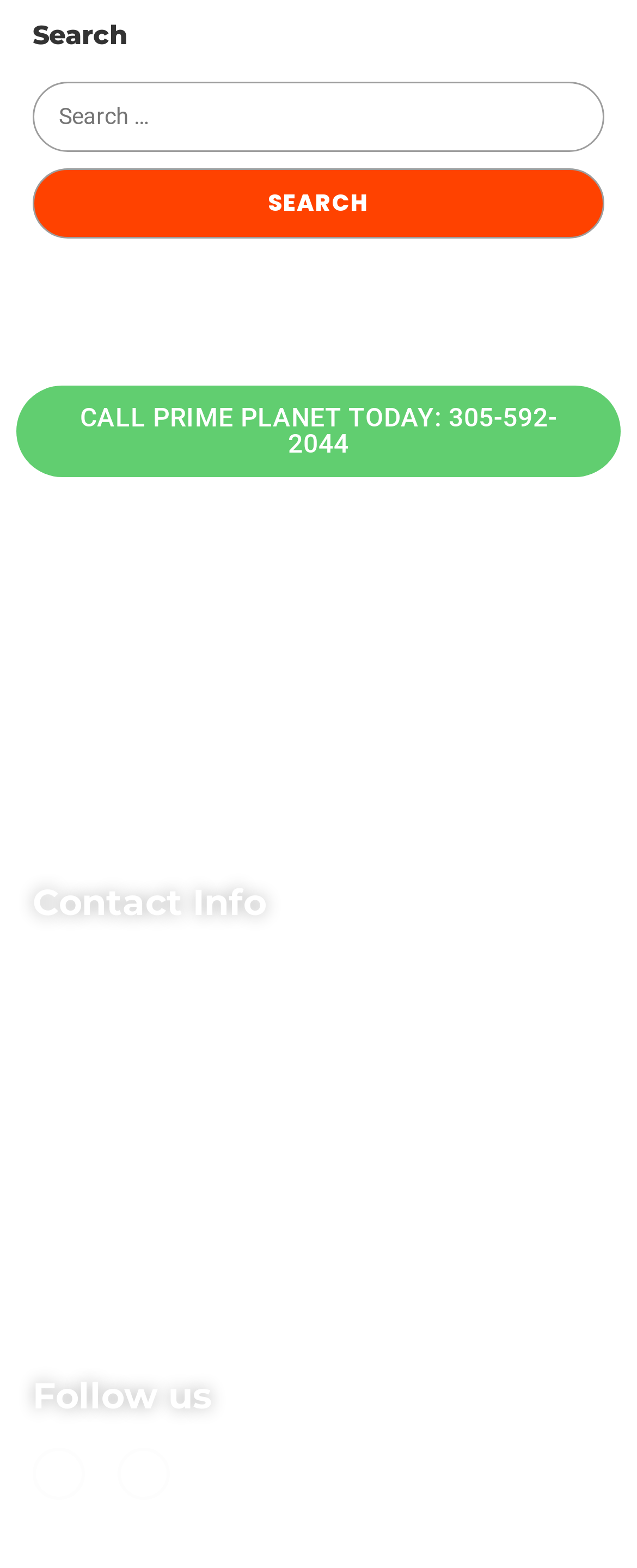Determine the bounding box coordinates for the element that should be clicked to follow this instruction: "Follow Prime Fresh Products on Instagram". The coordinates should be given as four float numbers between 0 and 1, in the format [left, top, right, bottom].

[0.051, 0.923, 0.133, 0.957]